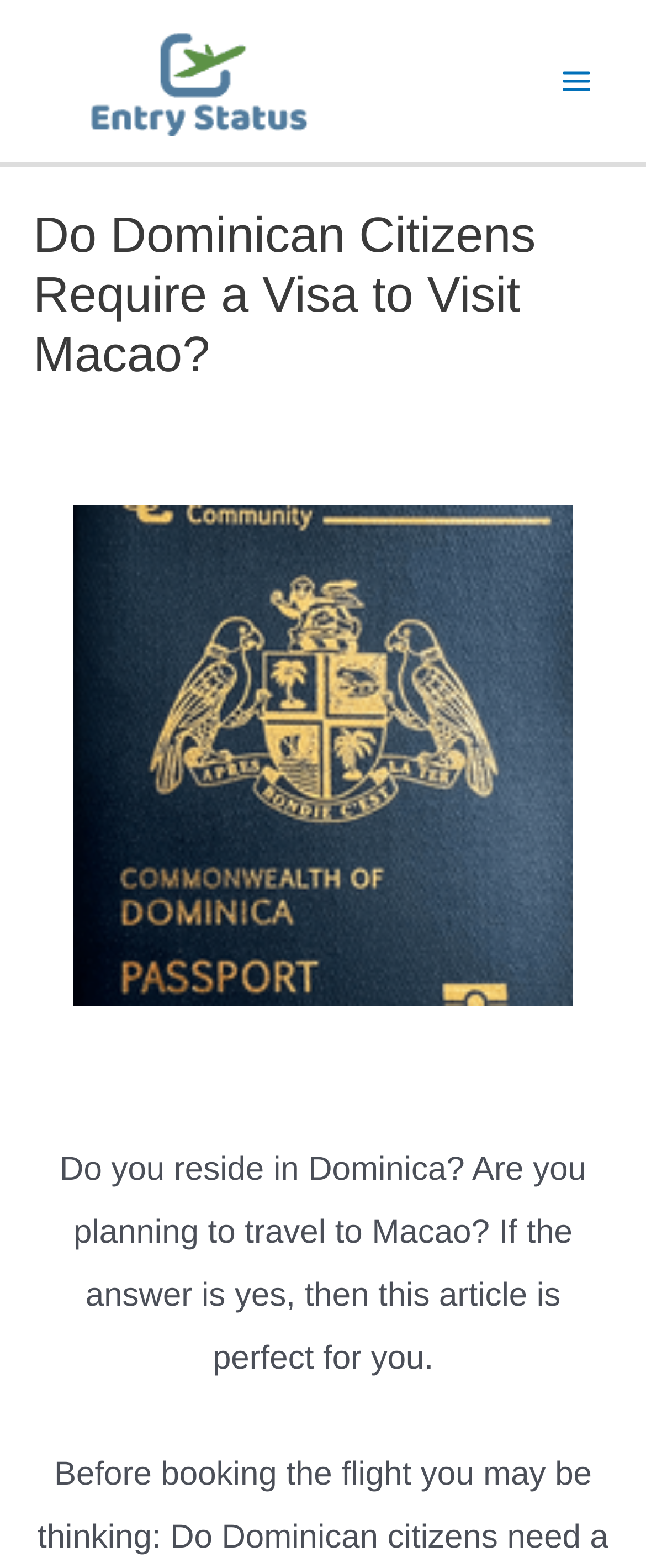What is the position of the main menu button?
Can you give a detailed and elaborate answer to the question?

The main menu button is located at the top right corner of the webpage, with a bounding box coordinate of [0.836, 0.029, 0.949, 0.075].